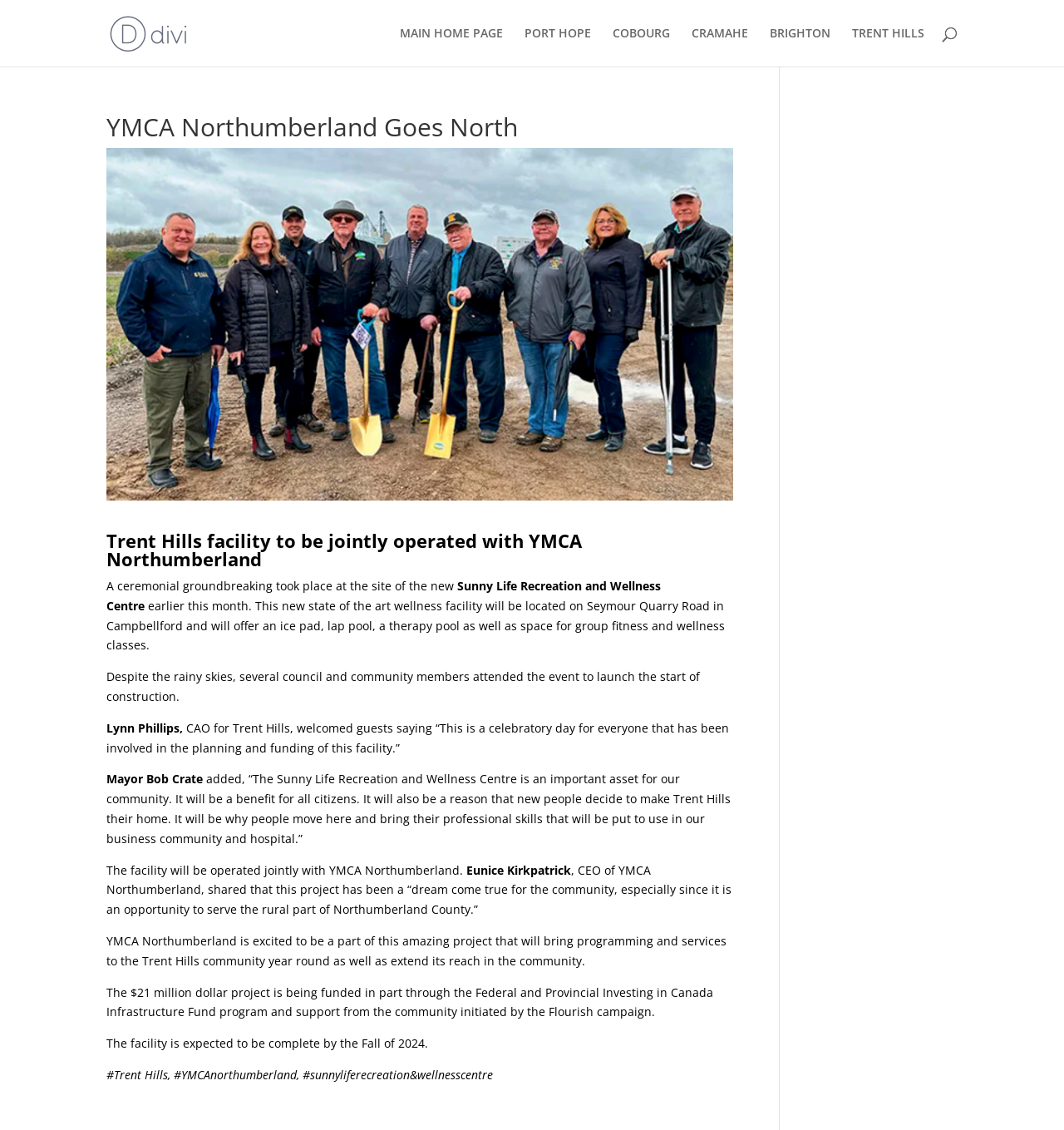Please find and generate the text of the main heading on the webpage.

YMCA Northumberland Goes North